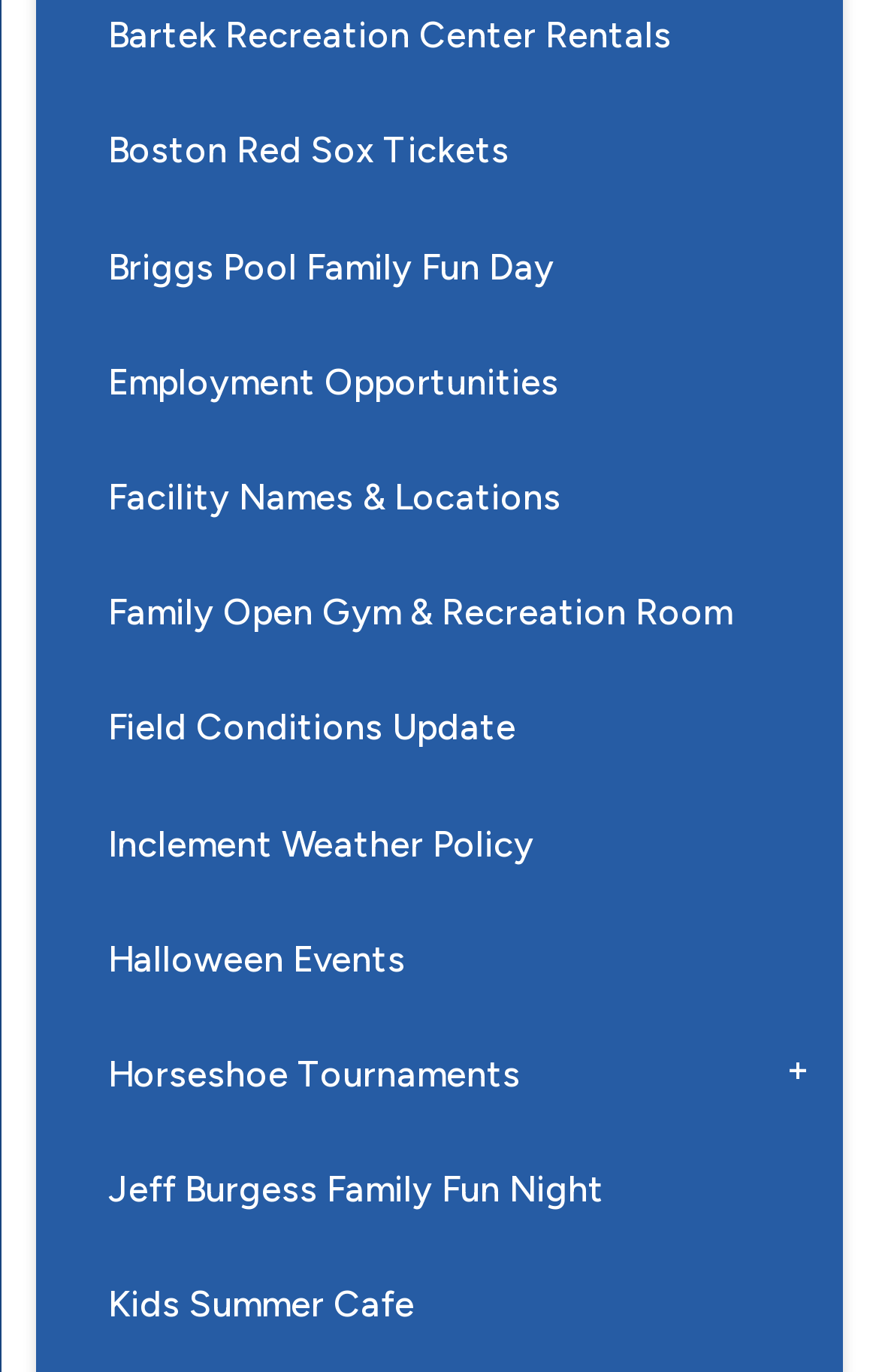Could you highlight the region that needs to be clicked to execute the instruction: "Learn about Horseshoe Tournaments"?

[0.041, 0.742, 0.959, 0.826]